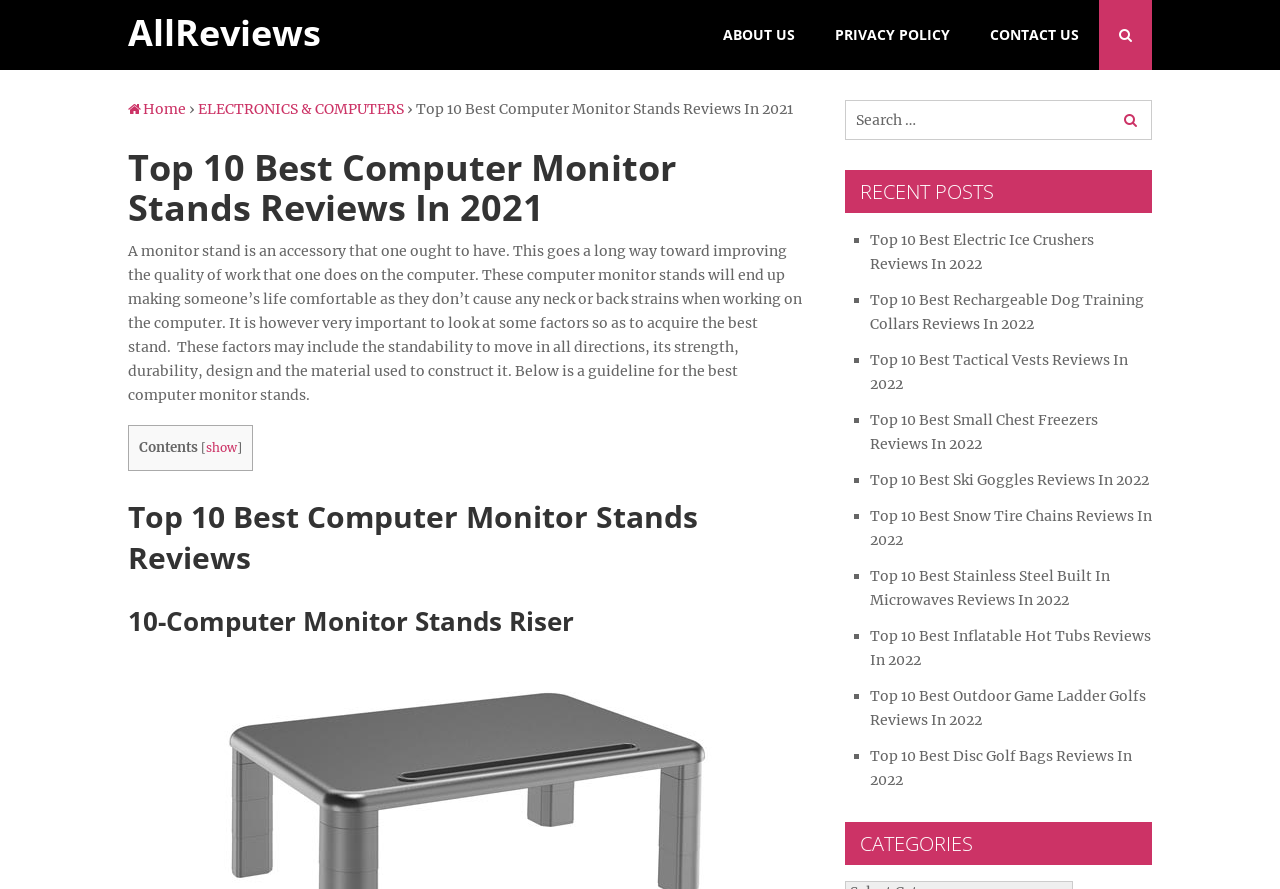Find the bounding box coordinates of the element to click in order to complete the given instruction: "Go to ELECTRONICS & COMPUTERS."

[0.155, 0.112, 0.316, 0.133]